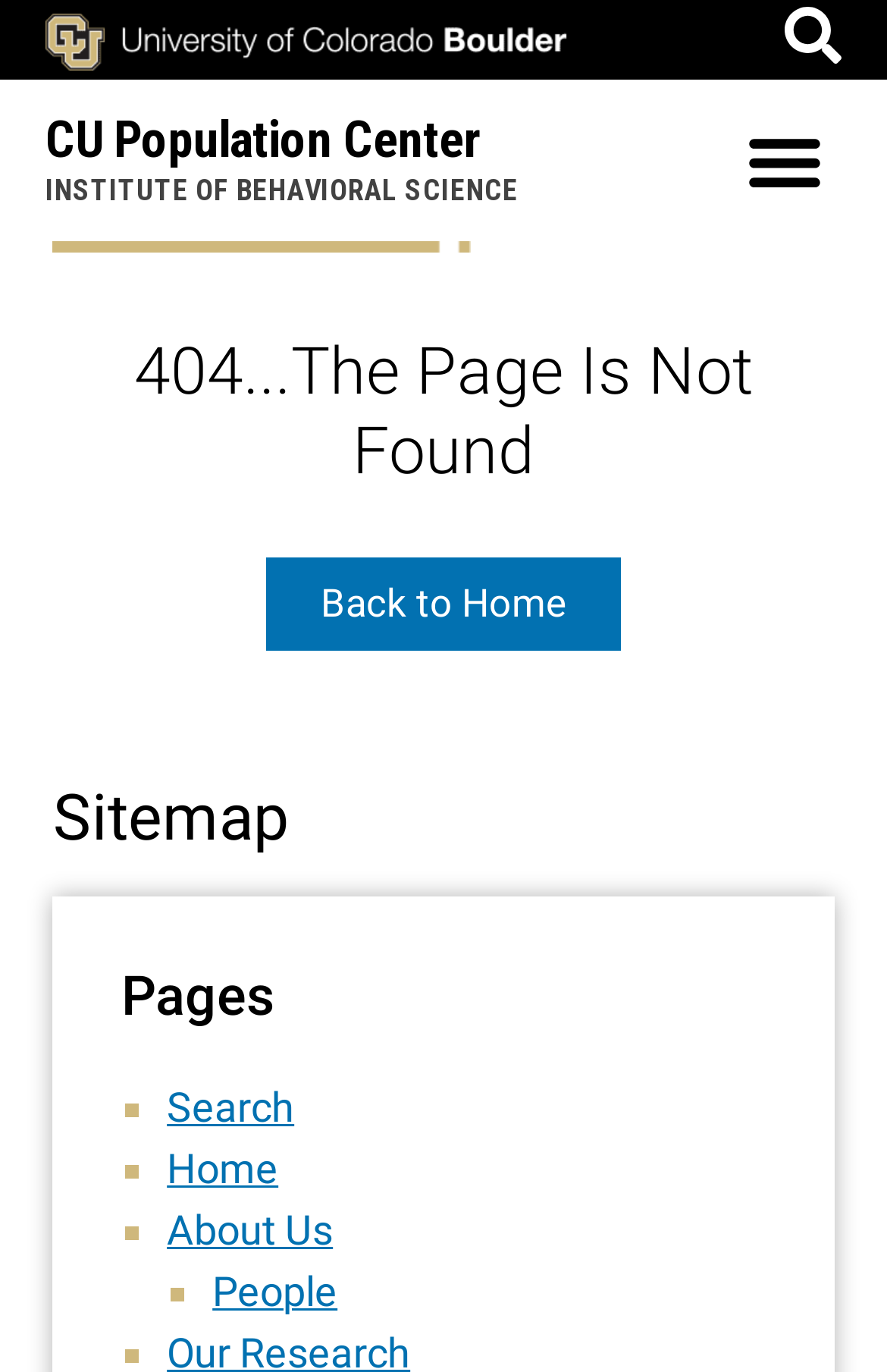Using the webpage screenshot and the element description Back to Home, determine the bounding box coordinates. Specify the coordinates in the format (top-left x, top-left y, bottom-right x, bottom-right y) with values ranging from 0 to 1.

[0.3, 0.406, 0.7, 0.474]